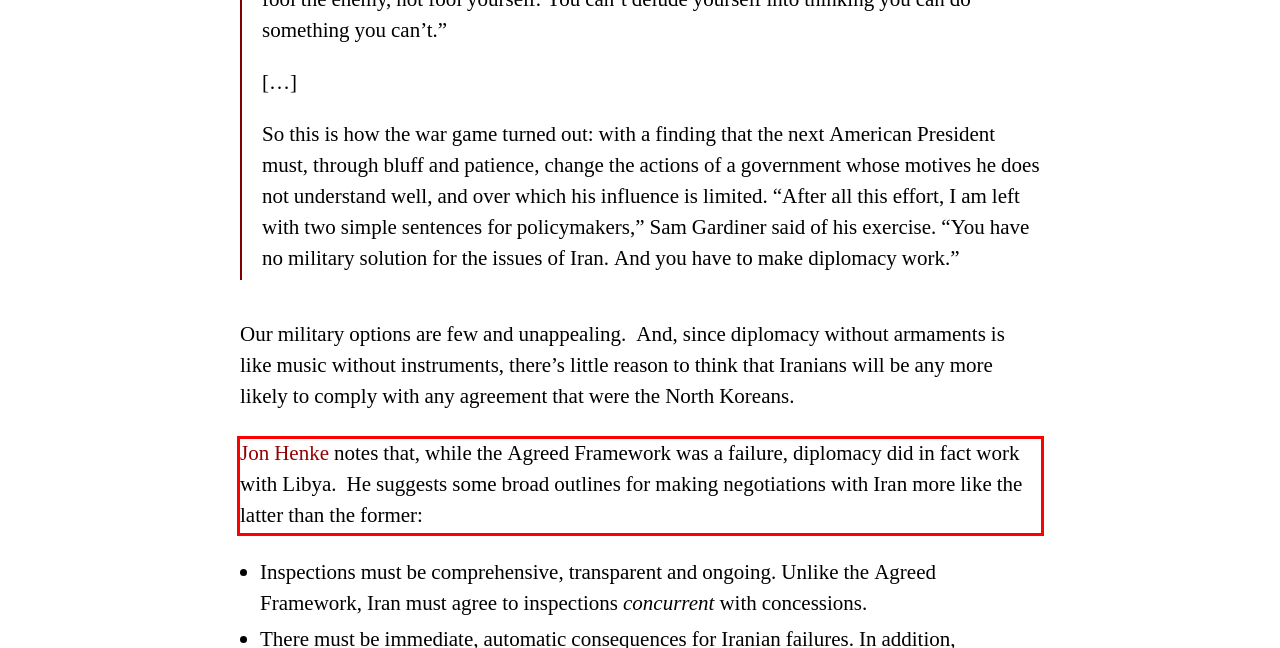Please perform OCR on the text content within the red bounding box that is highlighted in the provided webpage screenshot.

Jon Henke notes that, while the Agreed Framework was a failure, diplomacy did in fact work with Libya. He suggests some broad outlines for making negotiations with Iran more like the latter than the former: